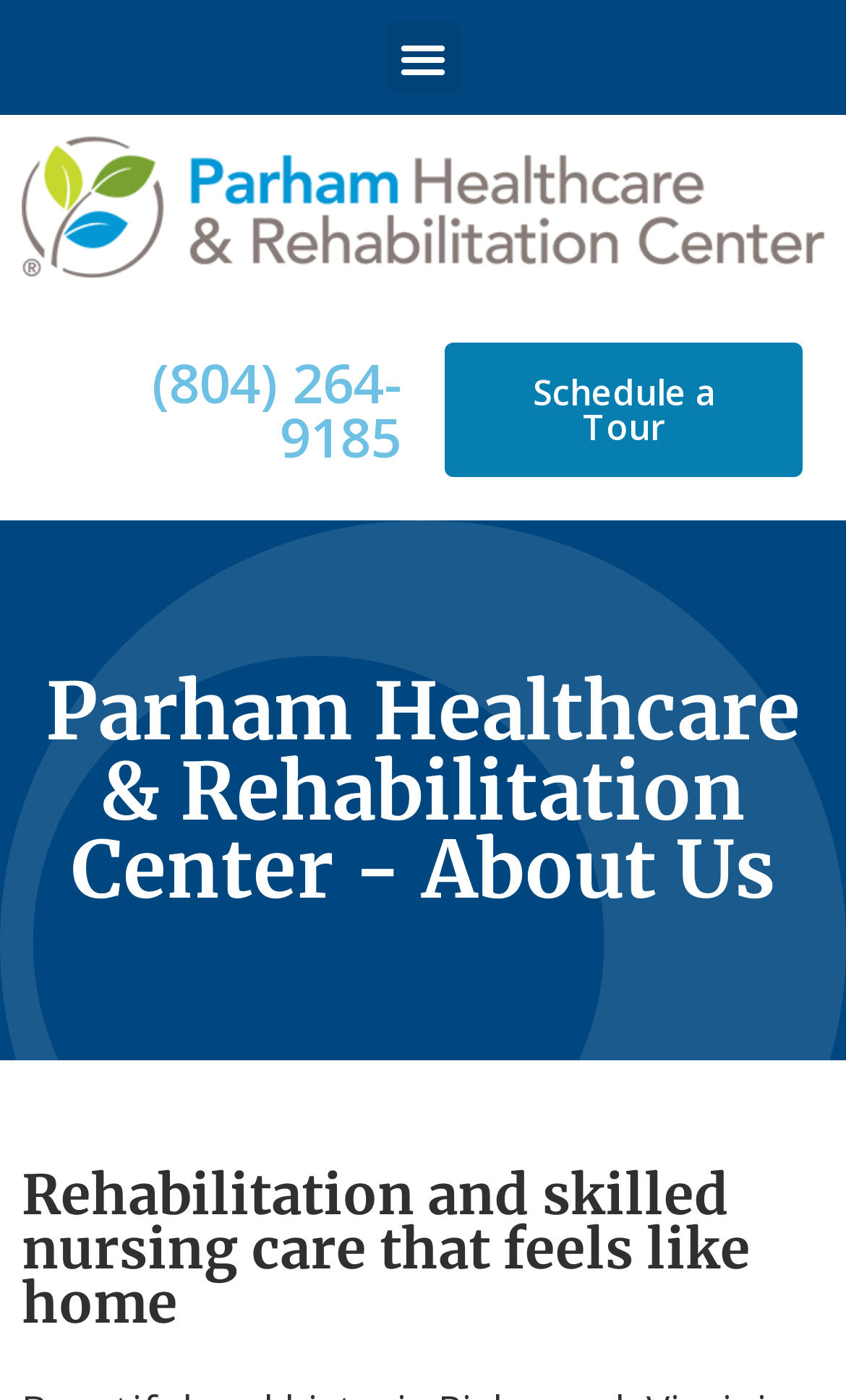Using floating point numbers between 0 and 1, provide the bounding box coordinates in the format (top-left x, top-left y, bottom-right x, bottom-right y). Locate the UI element described here: Next

None